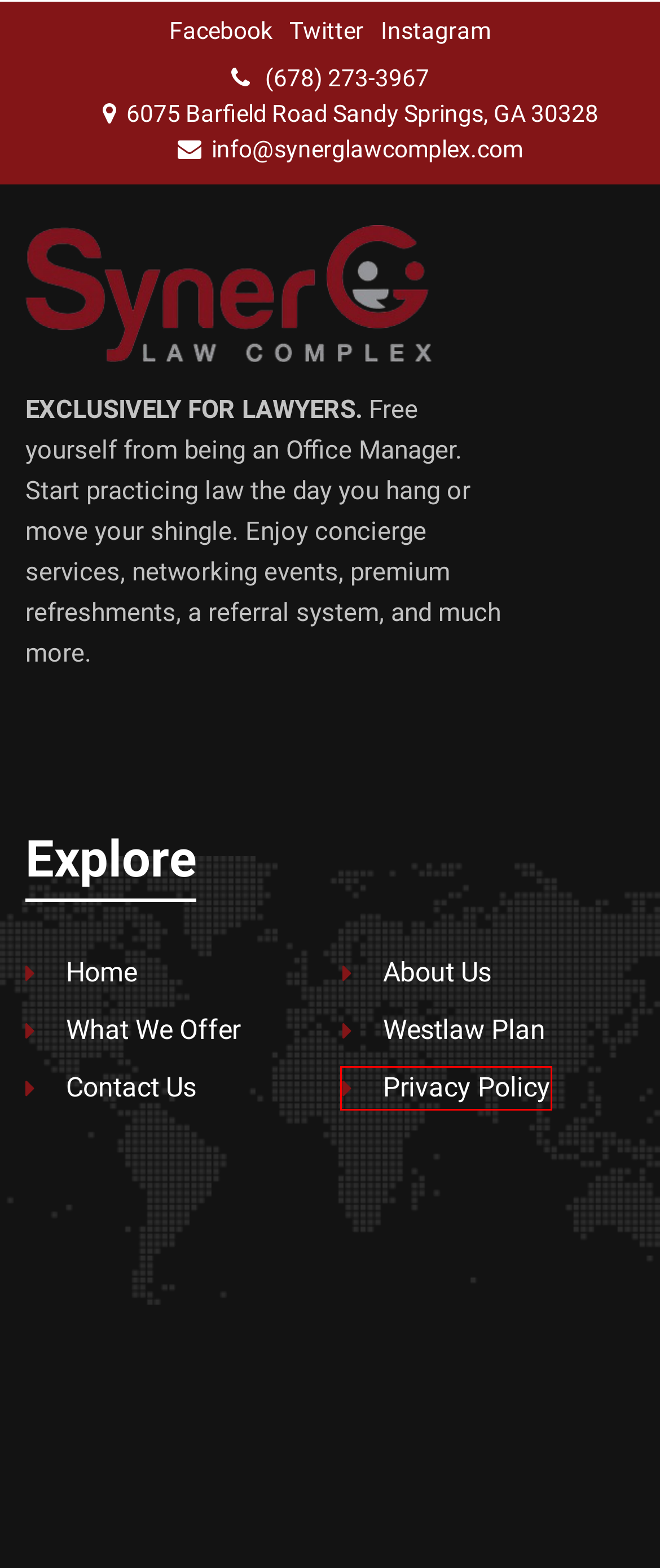Analyze the webpage screenshot with a red bounding box highlighting a UI element. Select the description that best matches the new webpage after clicking the highlighted element. Here are the options:
A. About SynerG Law Complex | All-Inclusive Office For Lawyers
B. Blog | SynerG Law Complex
C. Privacy Policy of SynerG Law Complex | Office Space For Attorney
D. RocketLevel
E. What We Offer | SynerG Law Complex
F. Office Spaces & More For Attorneys In Georgia | SynerG Law Complex
G. Westlaw – Legal Research Platforms | Thomson Reuters
H. SynerG Law Complex | Preferred Vendors | Atlanta, Georgia

C